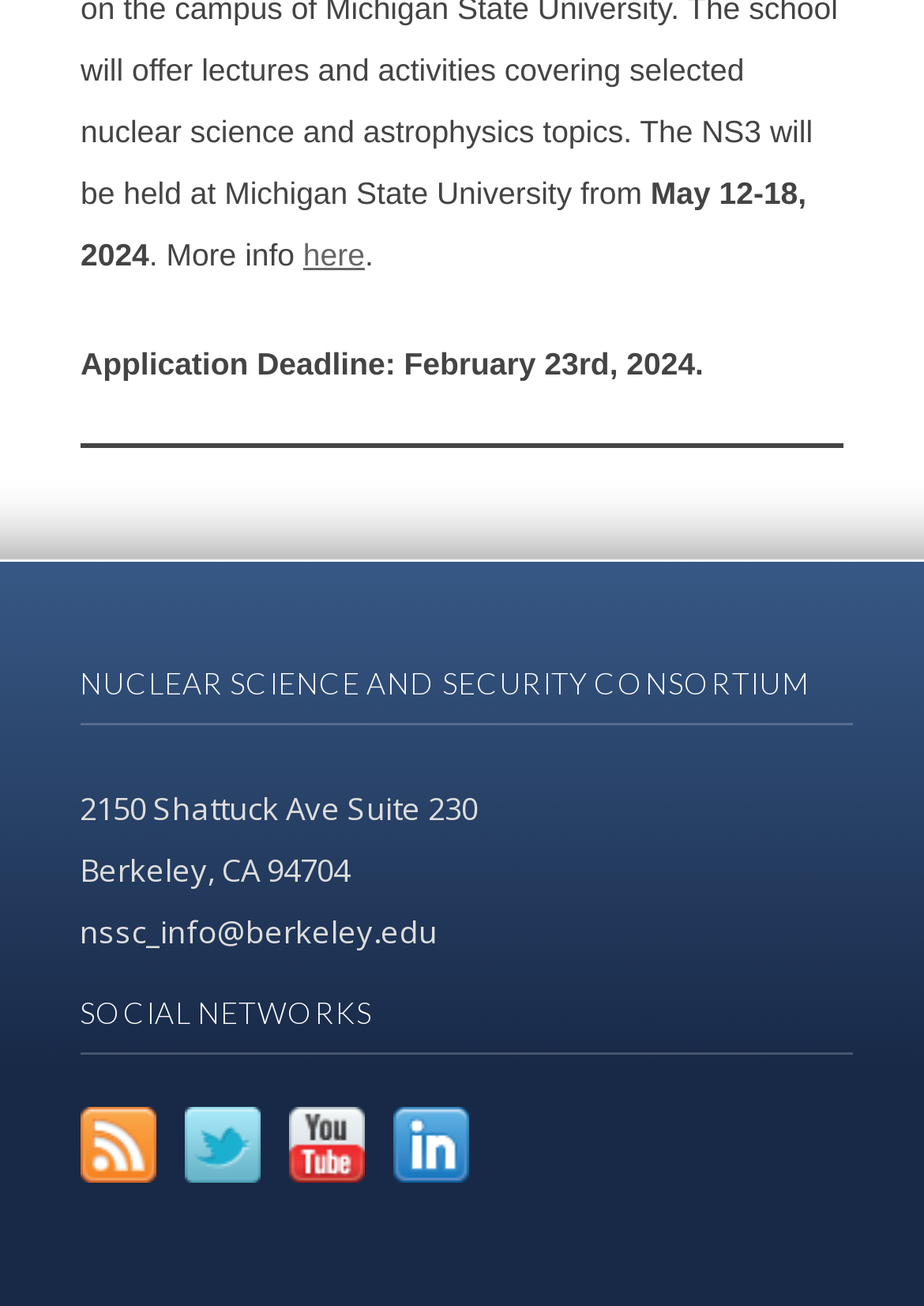Using the details in the image, give a detailed response to the question below:
What is the email address provided?

The email address can be found in the text 'nssc_info@berkeley.edu' which is located below the address of the NUCLEAR SCIENCE AND SECURITY CONSORTIUM on the webpage.